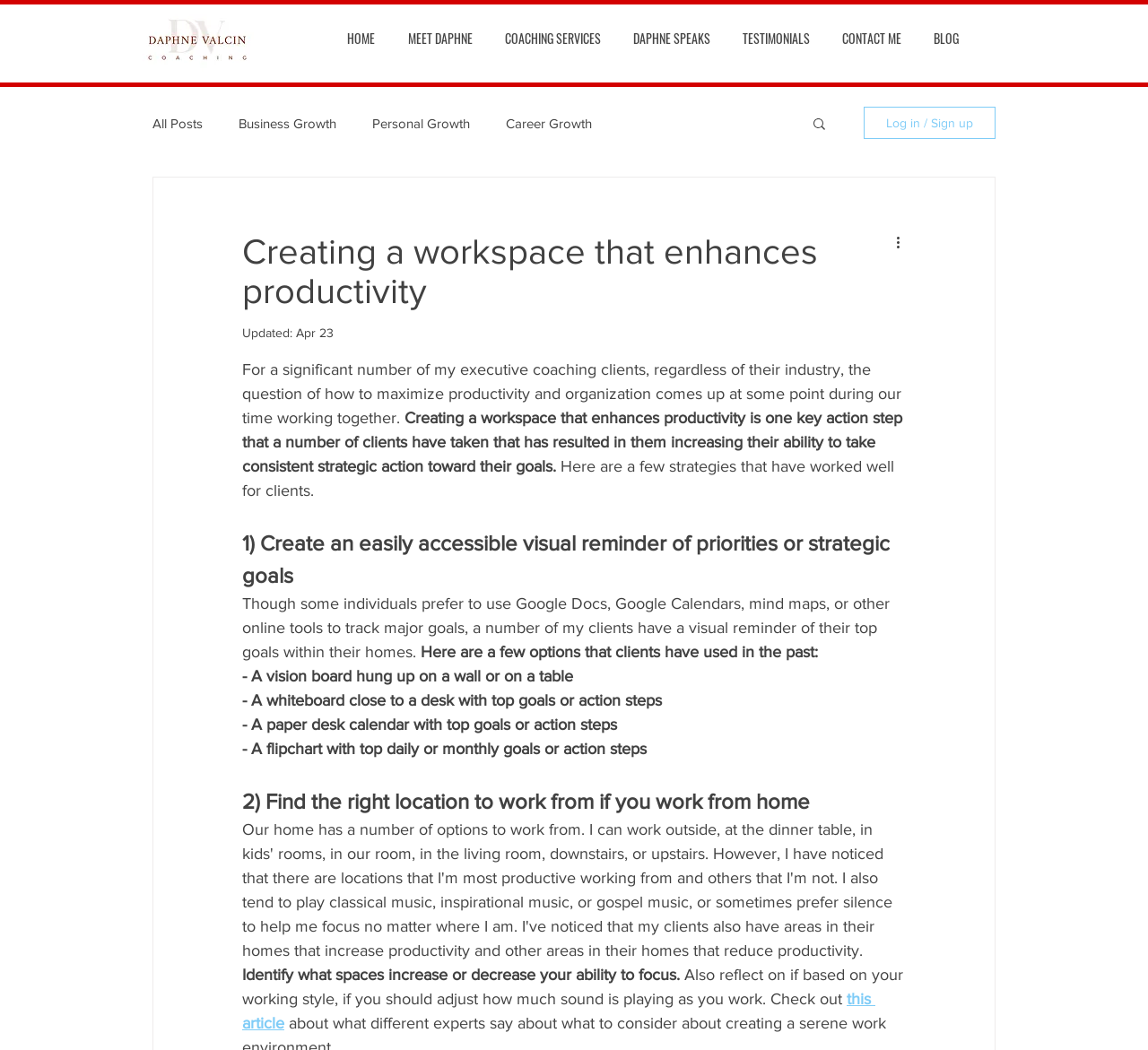What is the purpose of a visual reminder of priorities or strategic goals?
Based on the visual, give a brief answer using one word or a short phrase.

To increase ability to take consistent strategic action